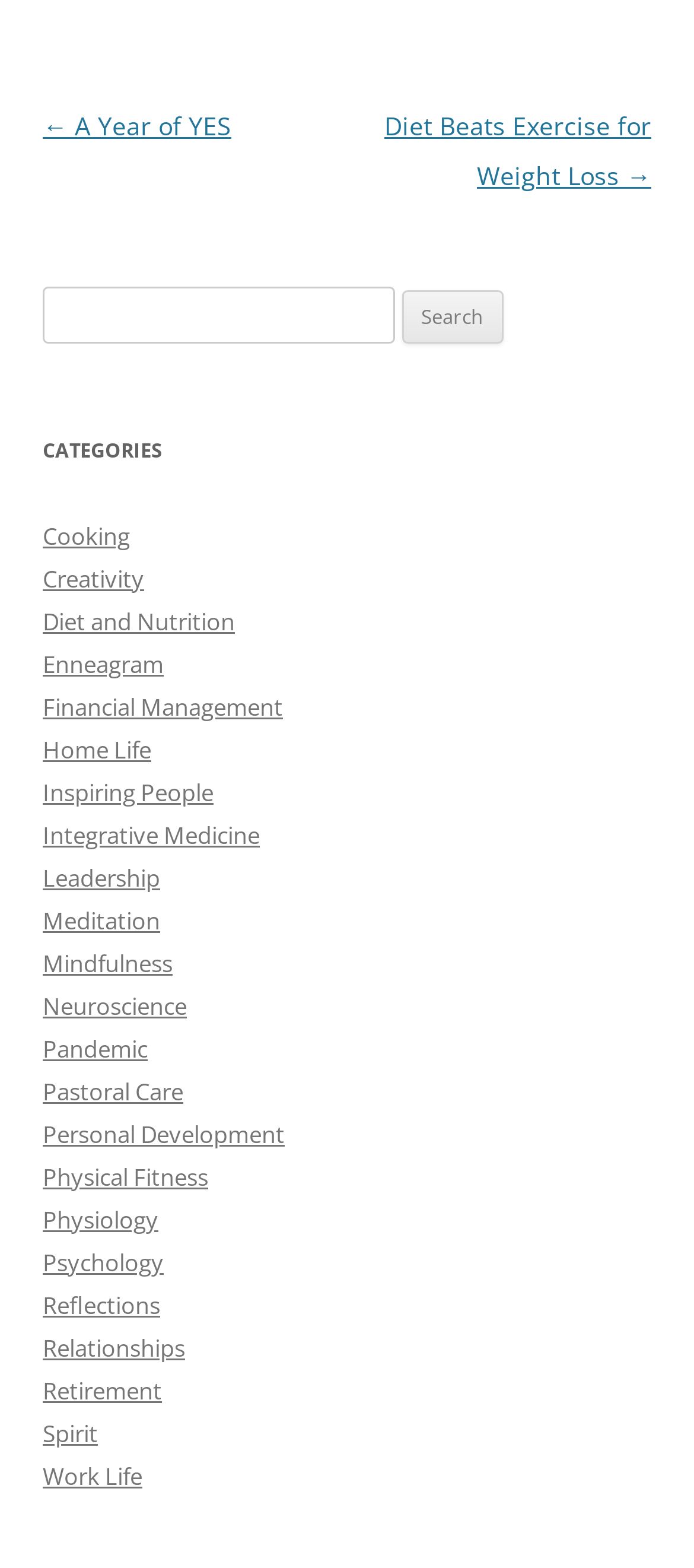Locate the bounding box of the user interface element based on this description: "Accept and Close".

None